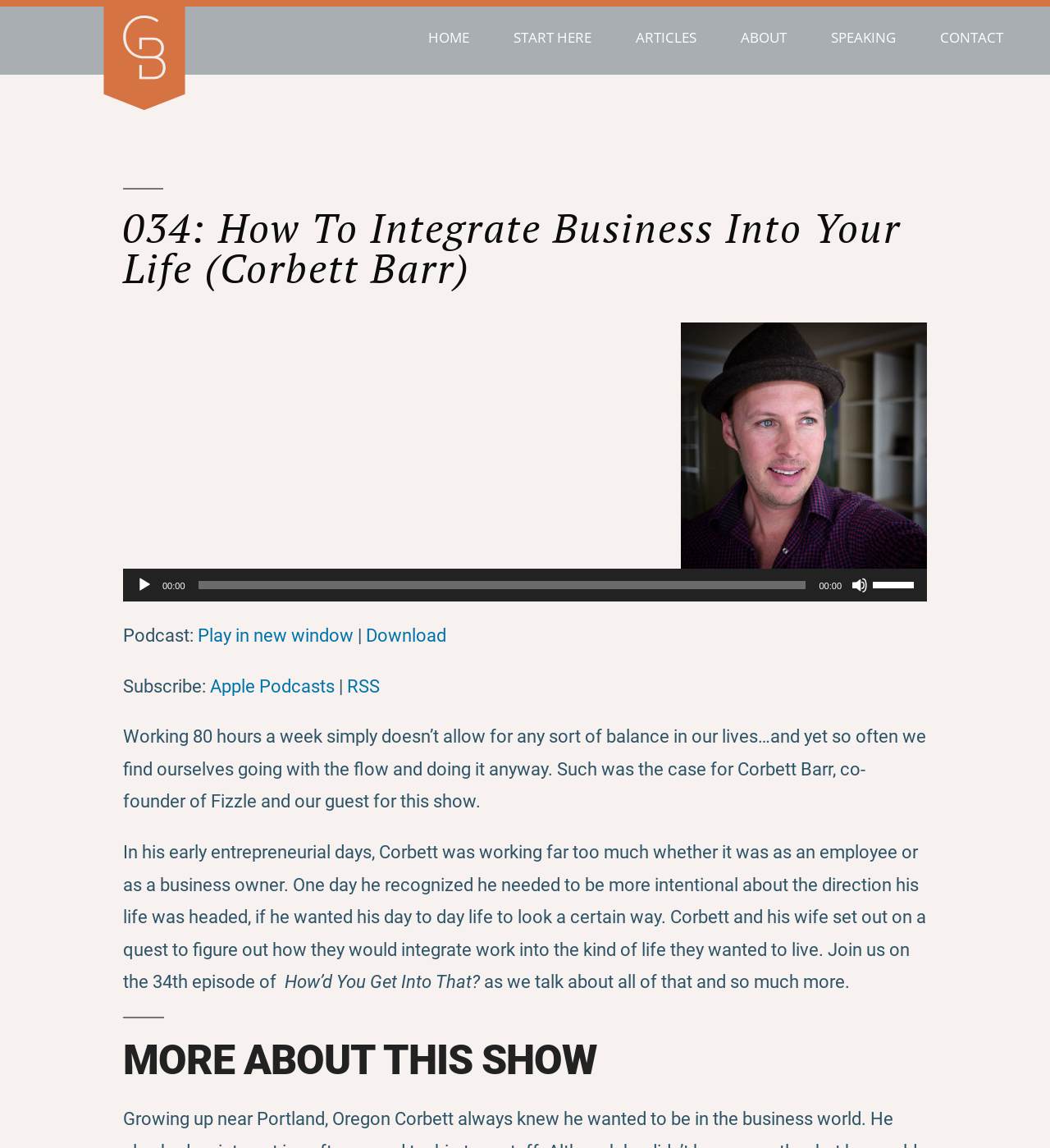Answer the following query concisely with a single word or phrase:
What is the name of the guest in this podcast episode?

Corbett Barr